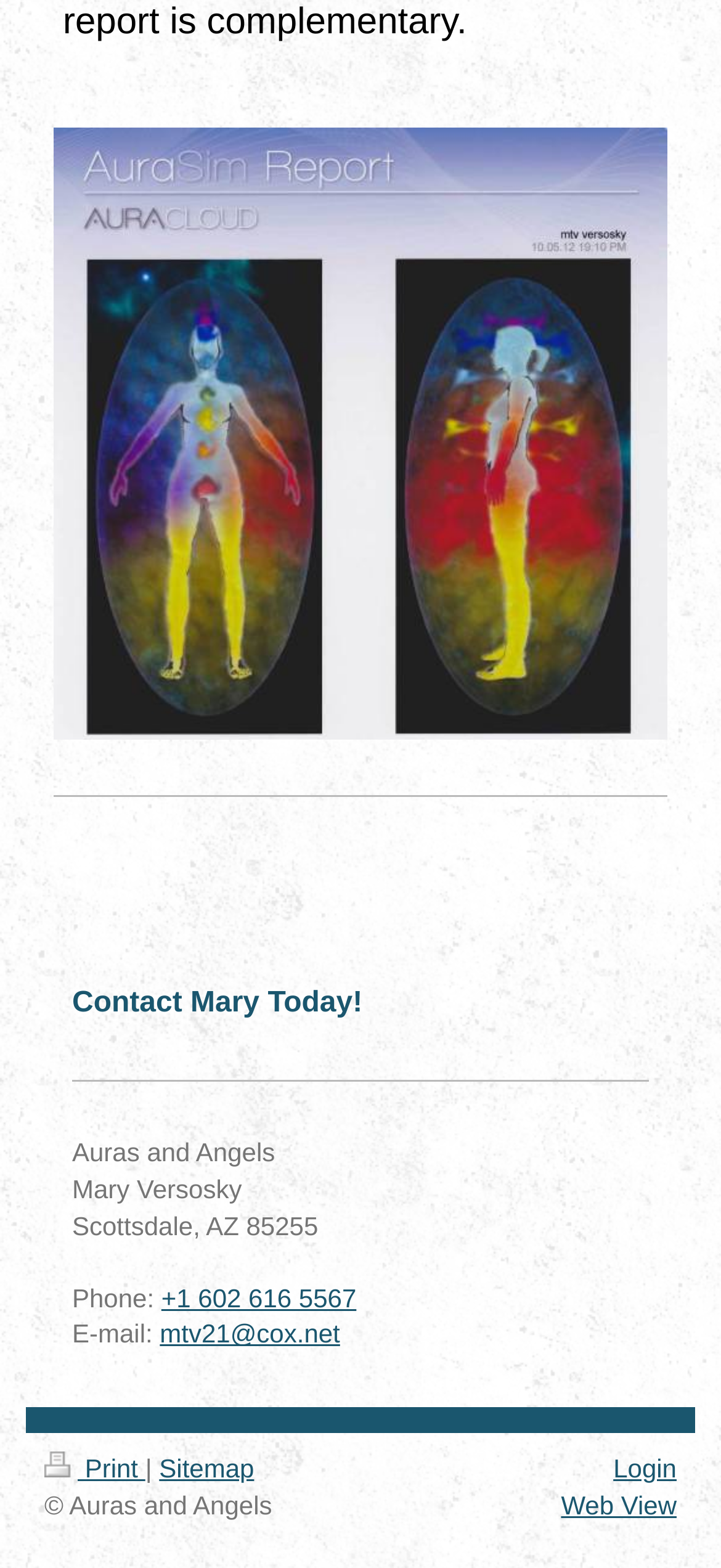What is the email address?
Please provide a comprehensive answer based on the visual information in the image.

I found the email address 'mtv21@cox.net' next to the label 'E-mail:' which indicates that it is the email address to contact.